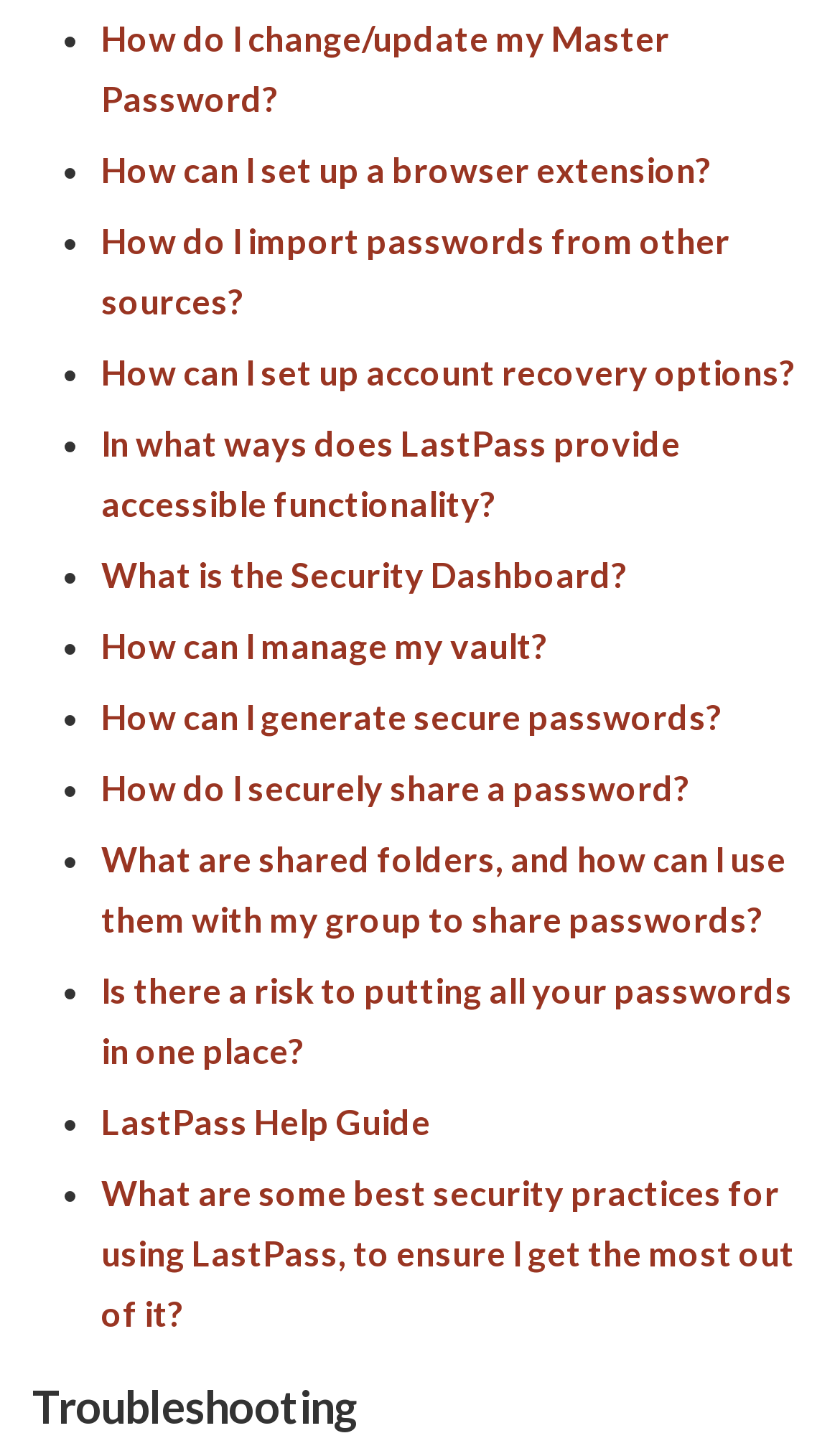Using the provided element description: "LastPass Help Guide", determine the bounding box coordinates of the corresponding UI element in the screenshot.

[0.121, 0.756, 0.513, 0.784]